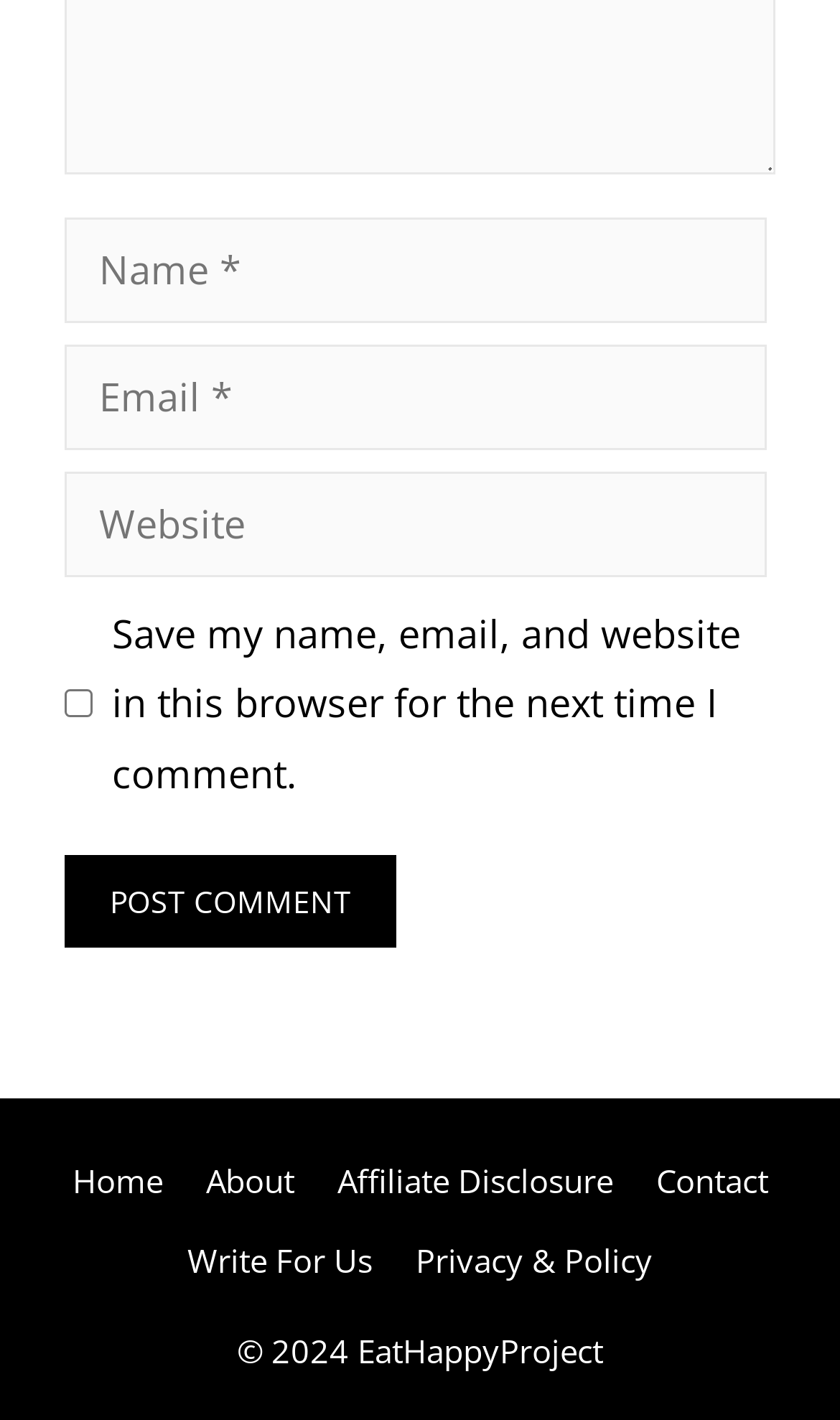Please find the bounding box coordinates of the element that needs to be clicked to perform the following instruction: "Go to the Home page". The bounding box coordinates should be four float numbers between 0 and 1, represented as [left, top, right, bottom].

[0.086, 0.815, 0.194, 0.846]